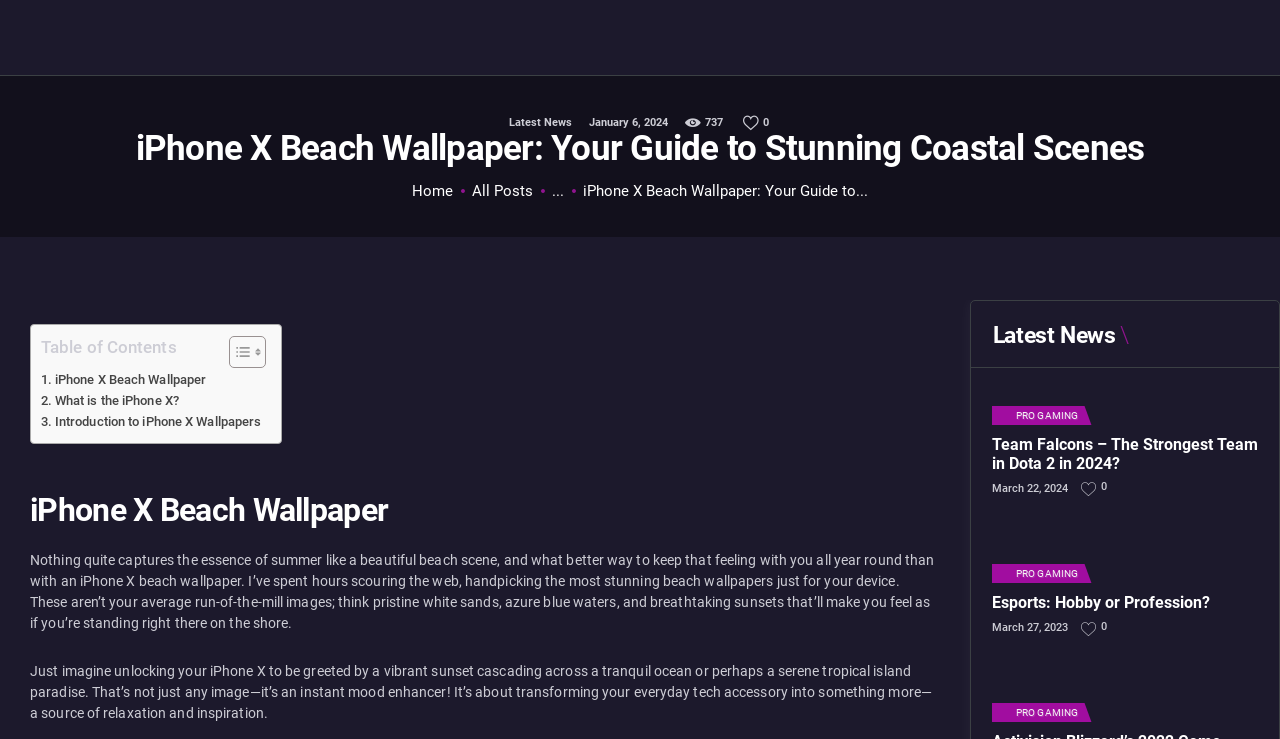Can you identify the bounding box coordinates of the clickable region needed to carry out this instruction: 'View 'Team Falcons – The Strongest Team in Dota 2 in 2024?''? The coordinates should be four float numbers within the range of 0 to 1, stated as [left, top, right, bottom].

[0.775, 0.59, 0.983, 0.641]